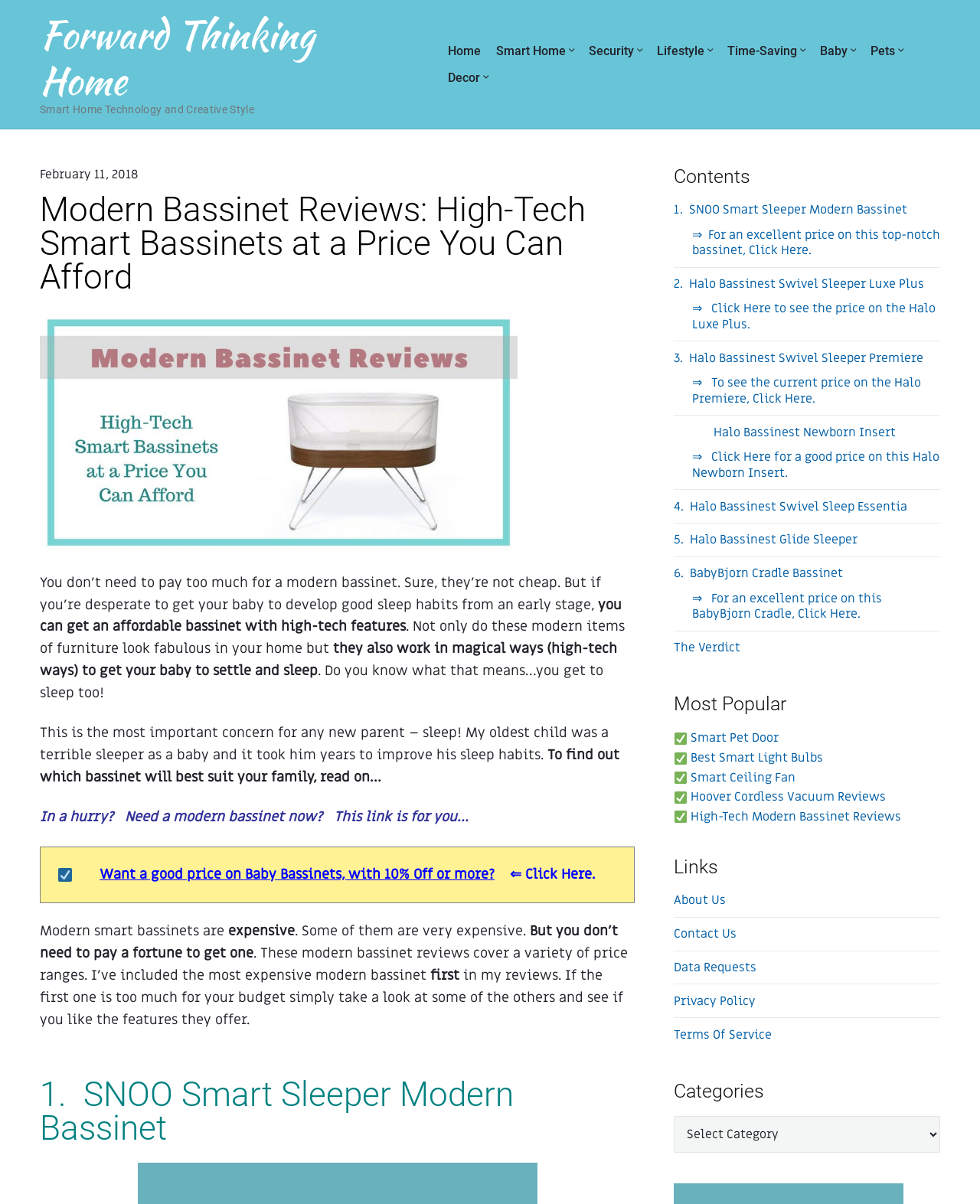Locate the bounding box coordinates of the area you need to click to fulfill this instruction: 'Read the 'Modern Bassinet Reviews: High-Tech Smart Bassinets at a Price You Can Afford' article'. The coordinates must be in the form of four float numbers ranging from 0 to 1: [left, top, right, bottom].

[0.041, 0.161, 0.648, 0.245]